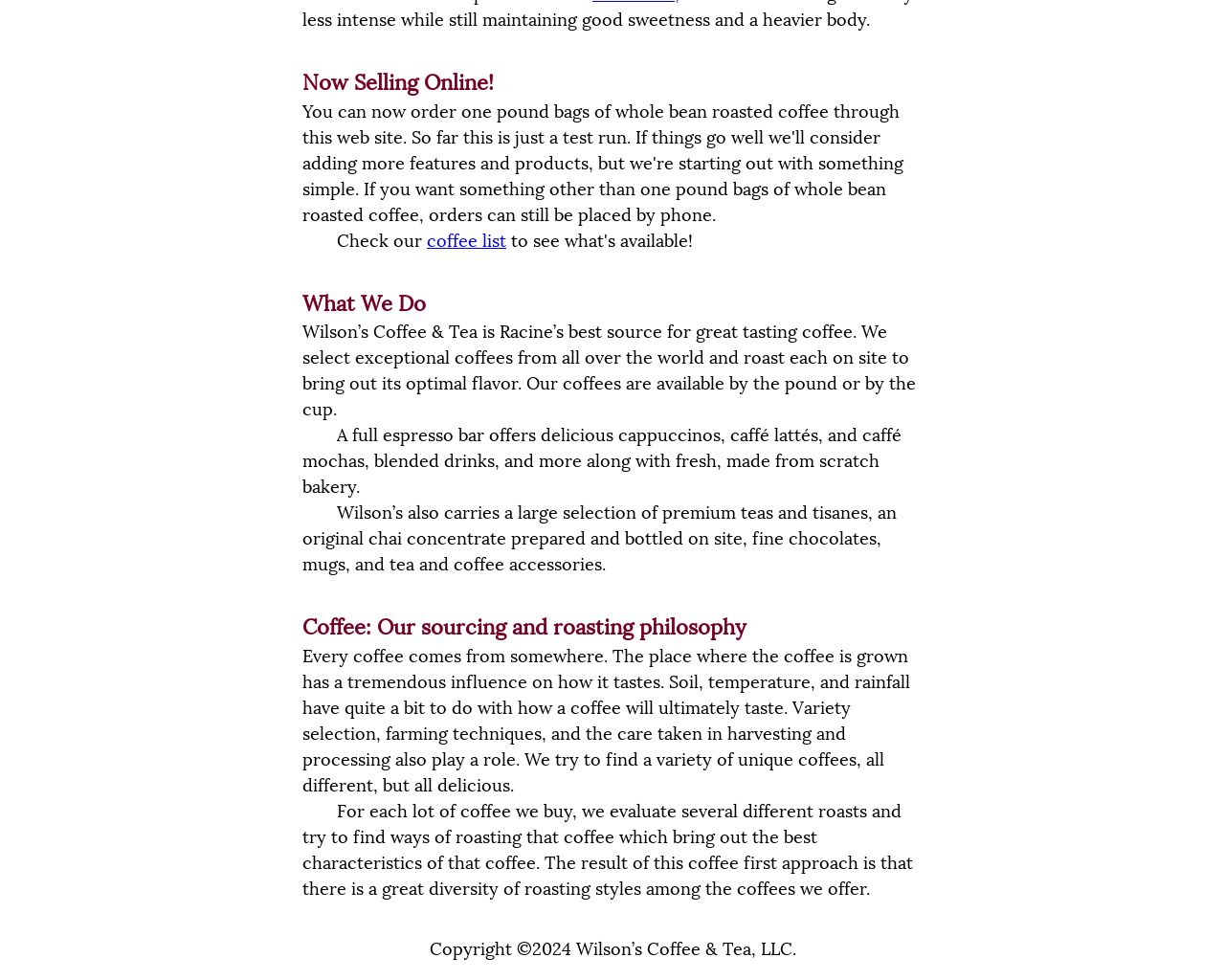Show the bounding box coordinates for the HTML element described as: "coffee list".

[0.348, 0.235, 0.413, 0.257]